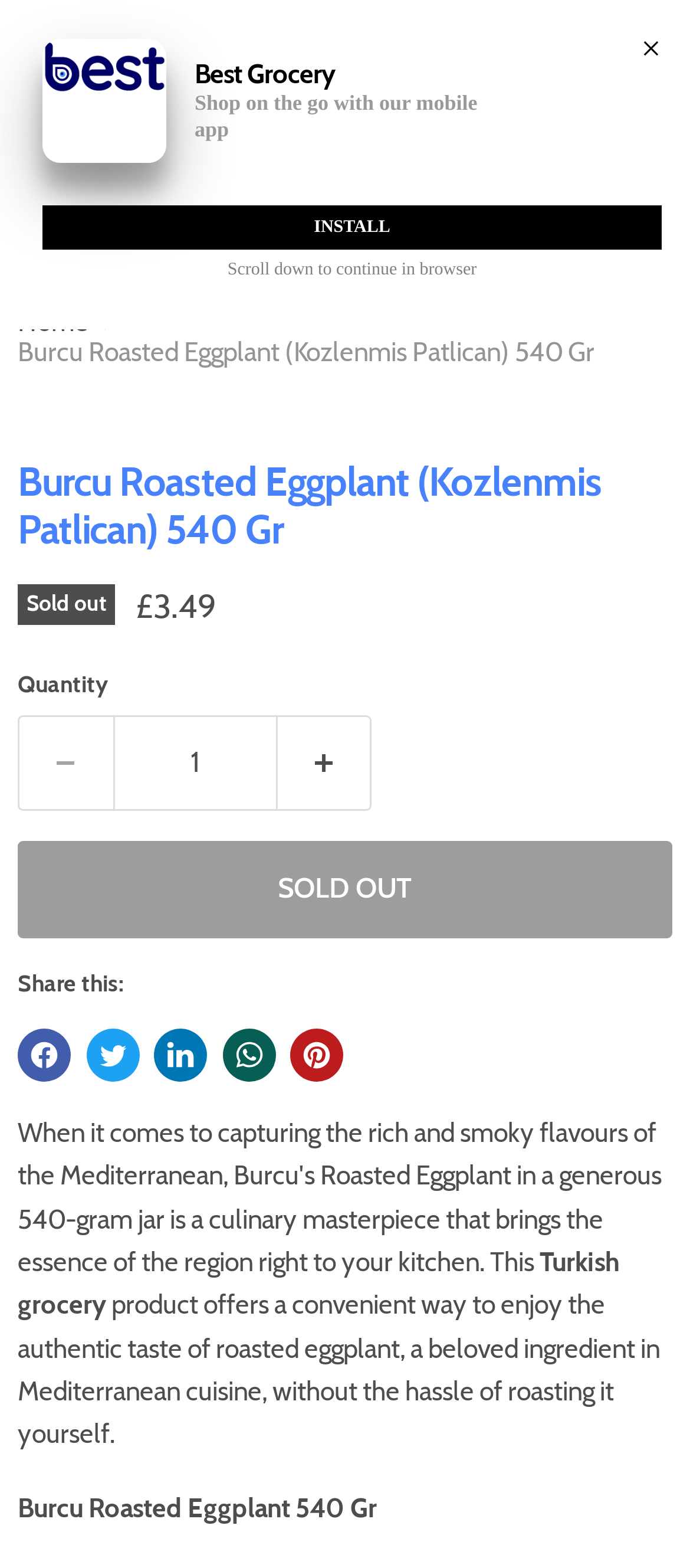Identify the text that serves as the heading for the webpage and generate it.

Burcu Roasted Eggplant (Kozlenmis Patlican) 540 Gr